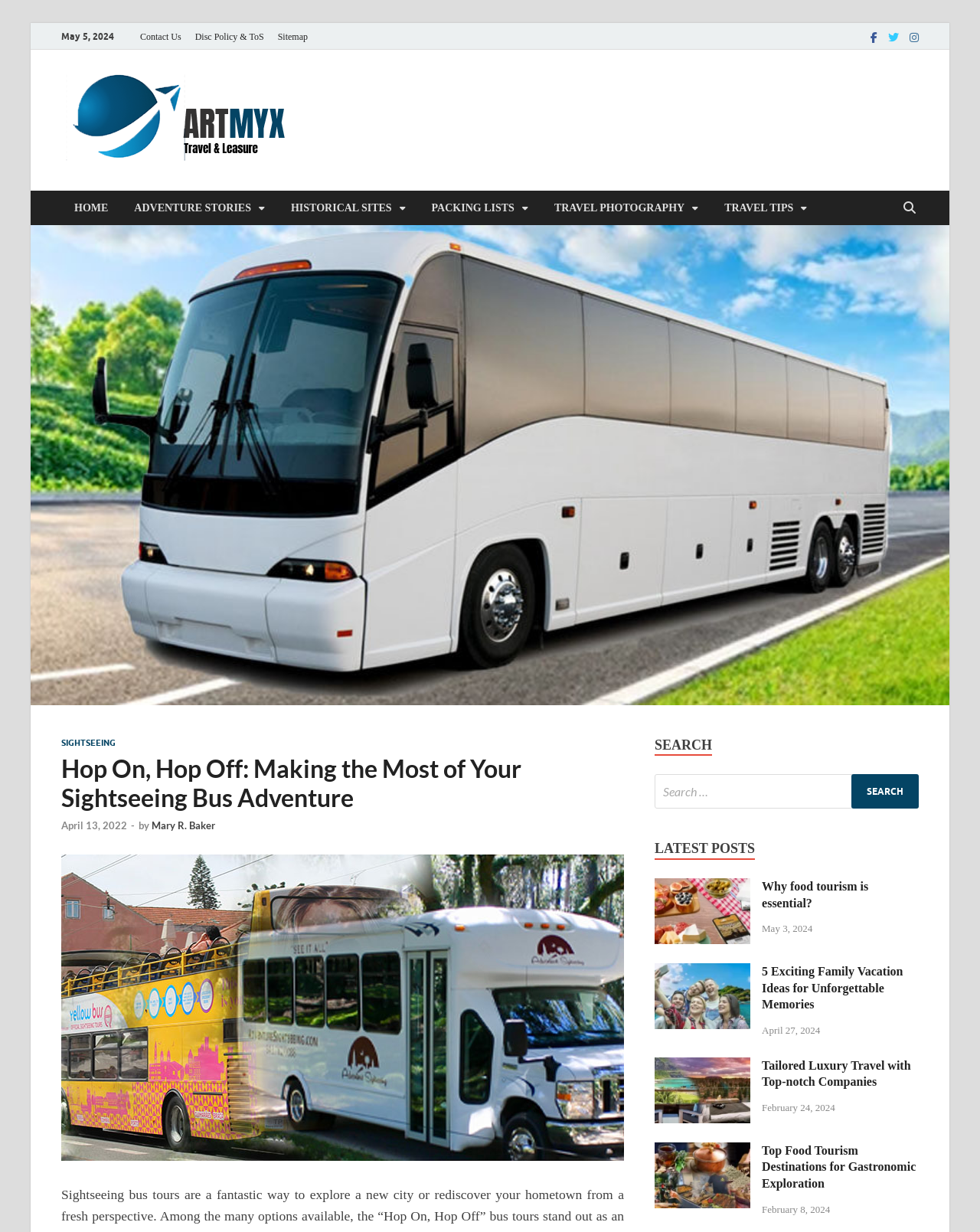Find the bounding box coordinates of the clickable area required to complete the following action: "Click on the 'Contact Us' link".

[0.136, 0.019, 0.192, 0.04]